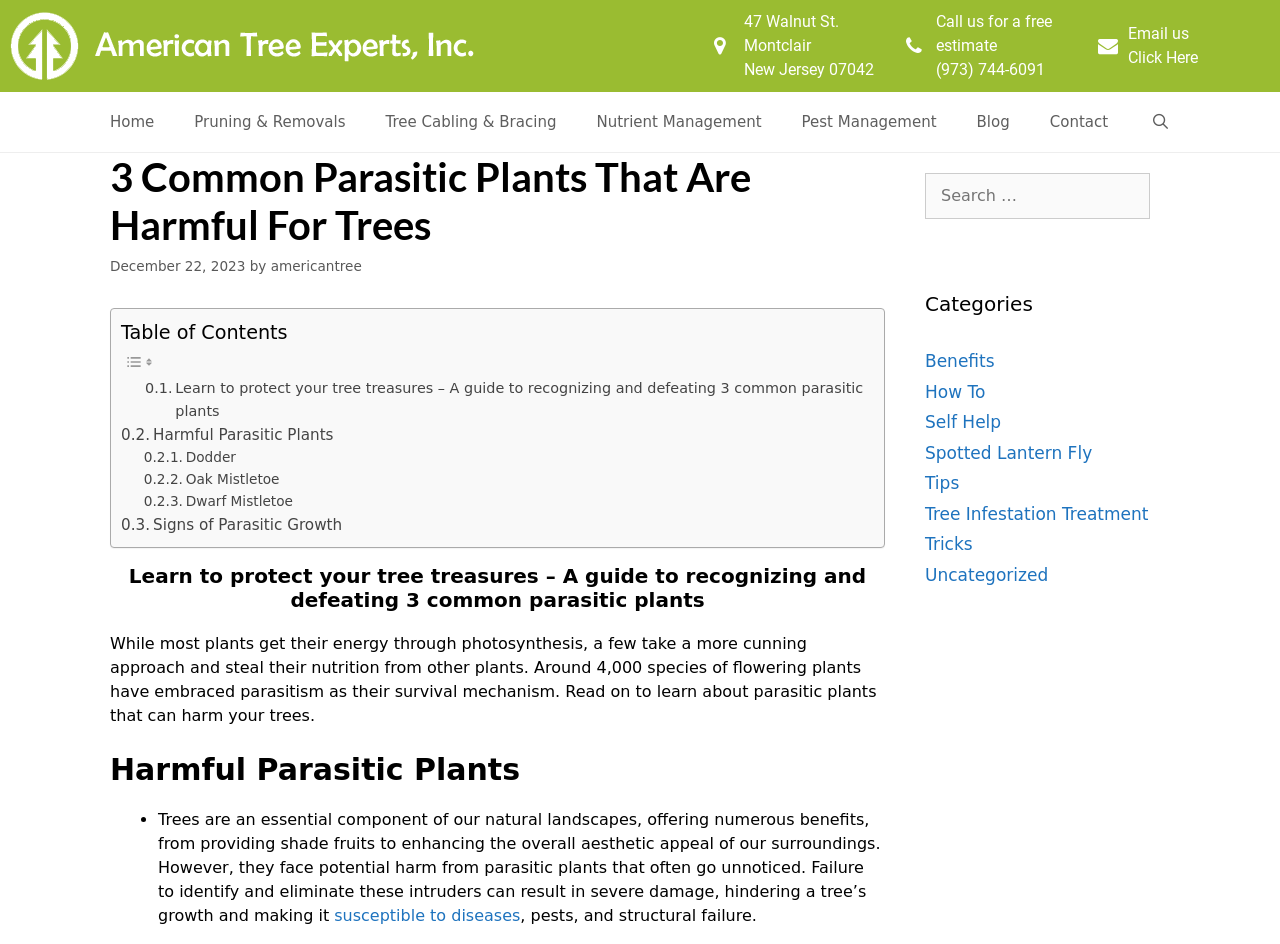Please locate the bounding box coordinates of the element's region that needs to be clicked to follow the instruction: "Learn about 'Dodder' parasitic plant". The bounding box coordinates should be provided as four float numbers between 0 and 1, i.e., [left, top, right, bottom].

[0.112, 0.474, 0.184, 0.497]